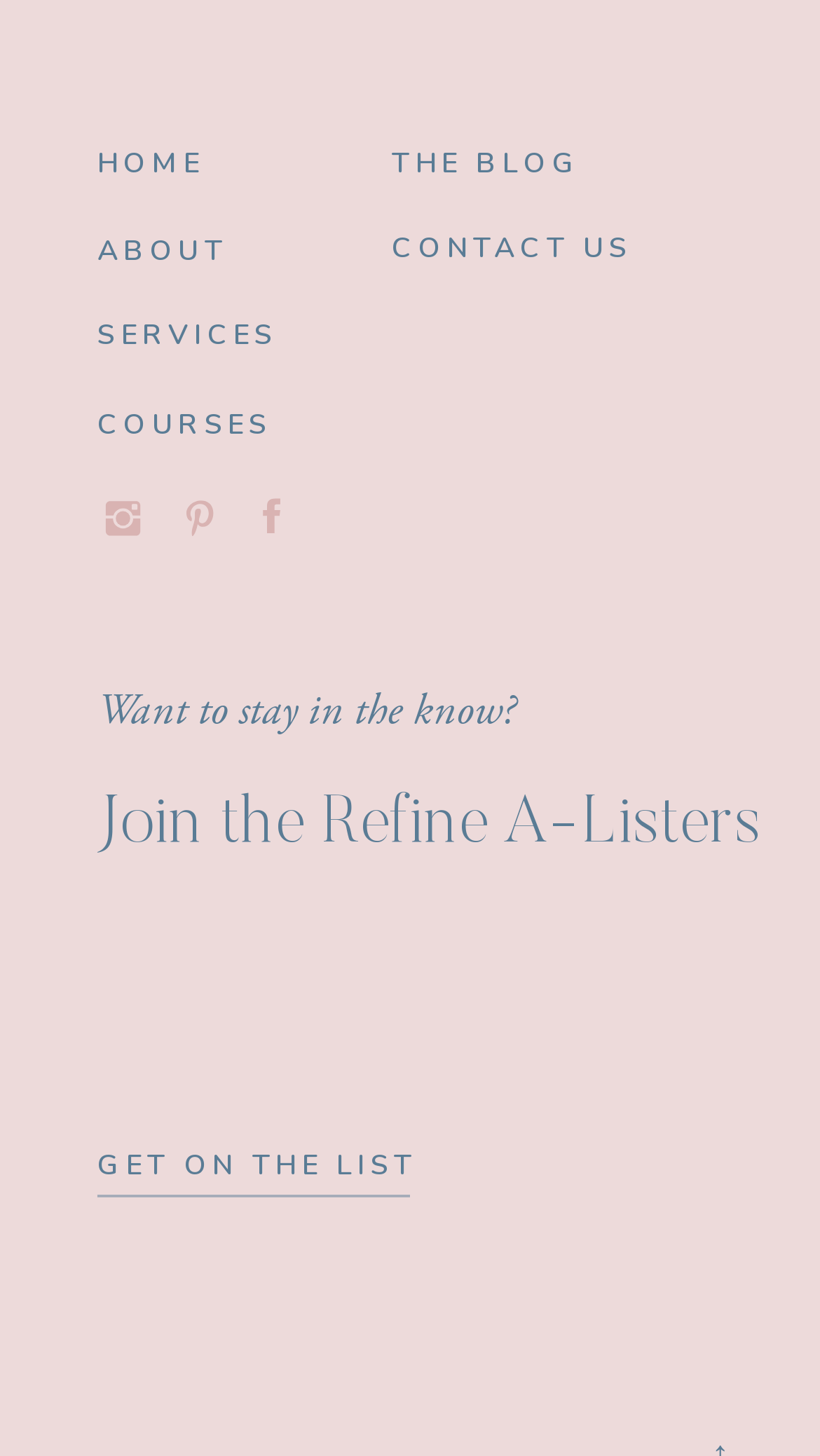Please identify the bounding box coordinates of the area that needs to be clicked to follow this instruction: "View all social media".

None